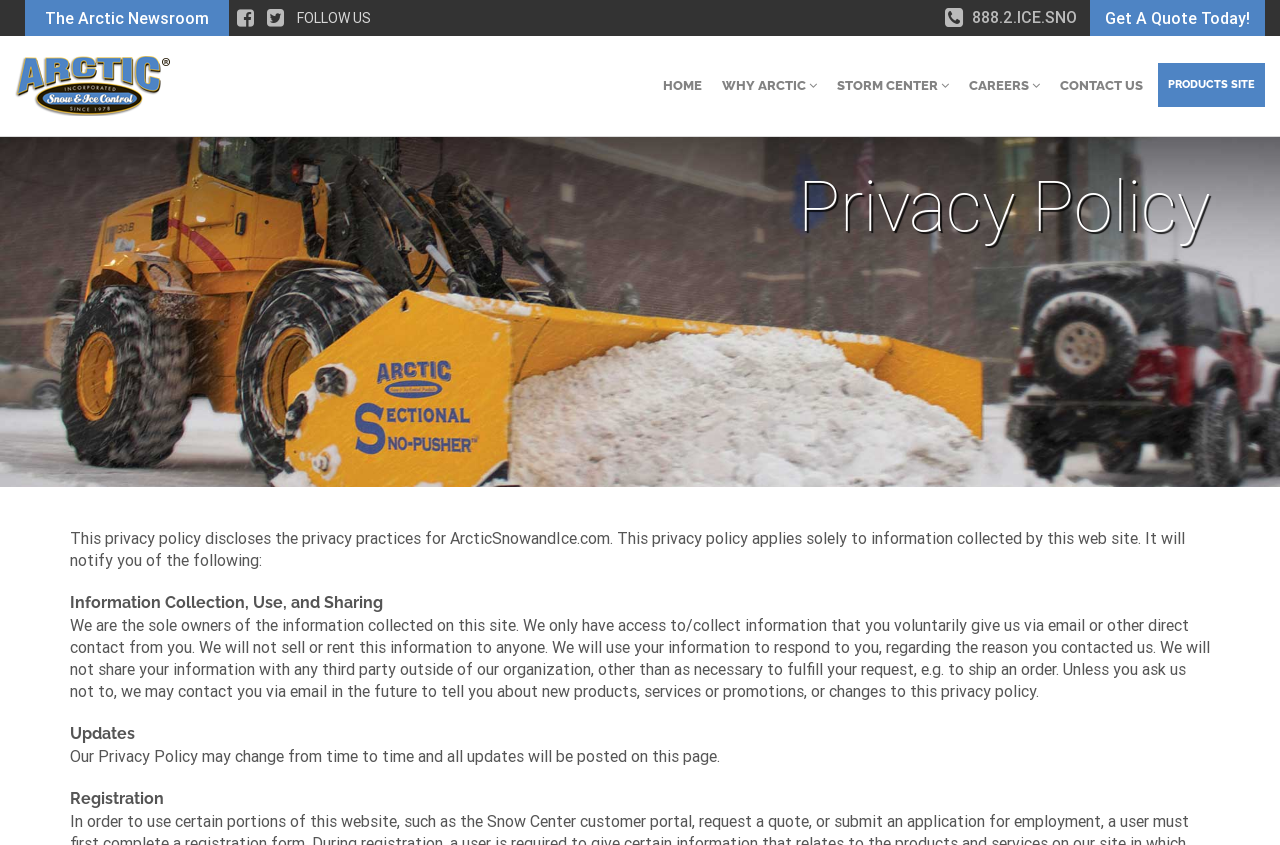Please identify the bounding box coordinates of the element's region that should be clicked to execute the following instruction: "Go to The Arctic Newsroom". The bounding box coordinates must be four float numbers between 0 and 1, i.e., [left, top, right, bottom].

[0.023, 0.001, 0.175, 0.043]